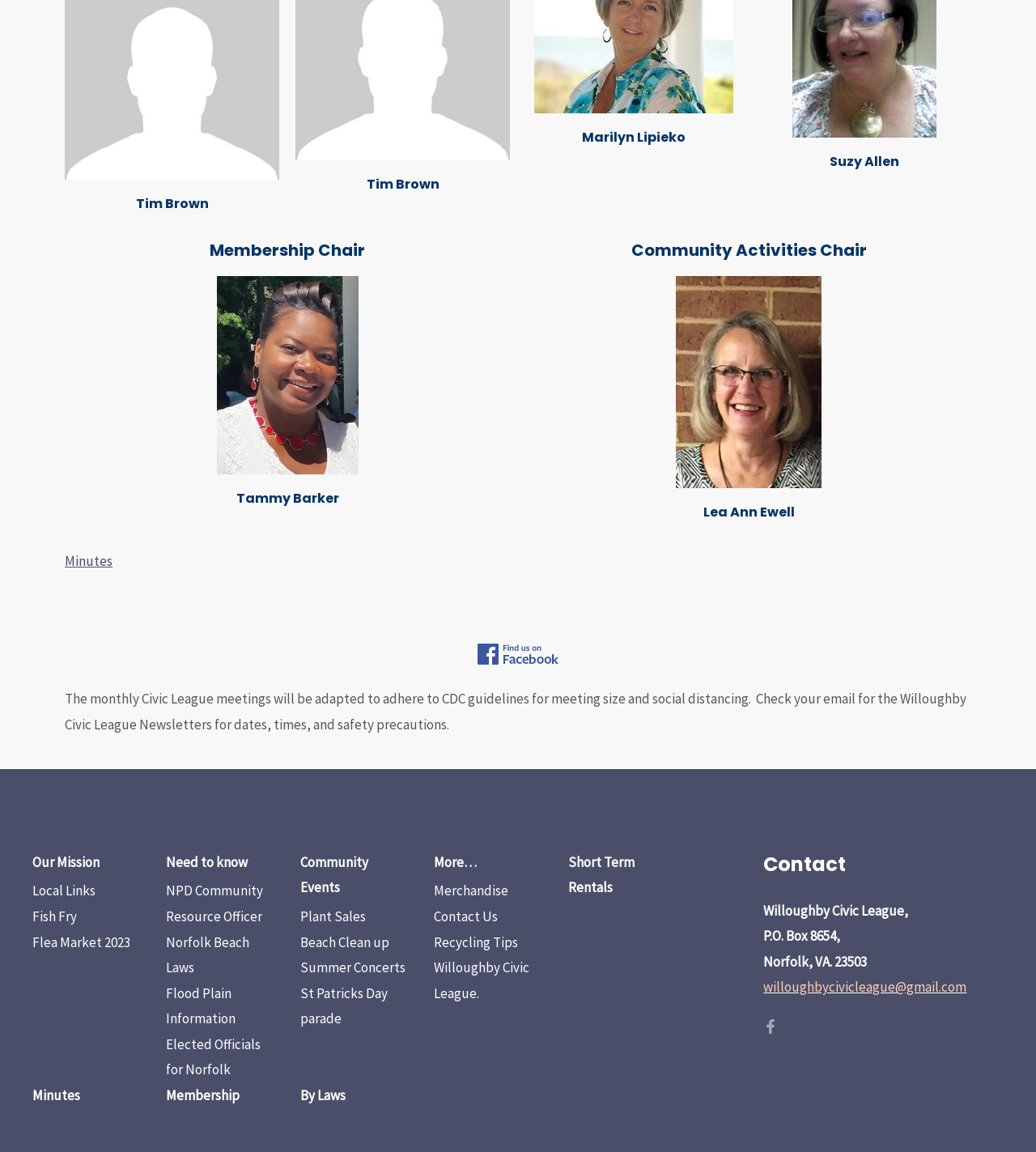Could you provide the bounding box coordinates for the portion of the screen to click to complete this instruction: "View the 'Membership Chair' information"?

[0.062, 0.208, 0.492, 0.225]